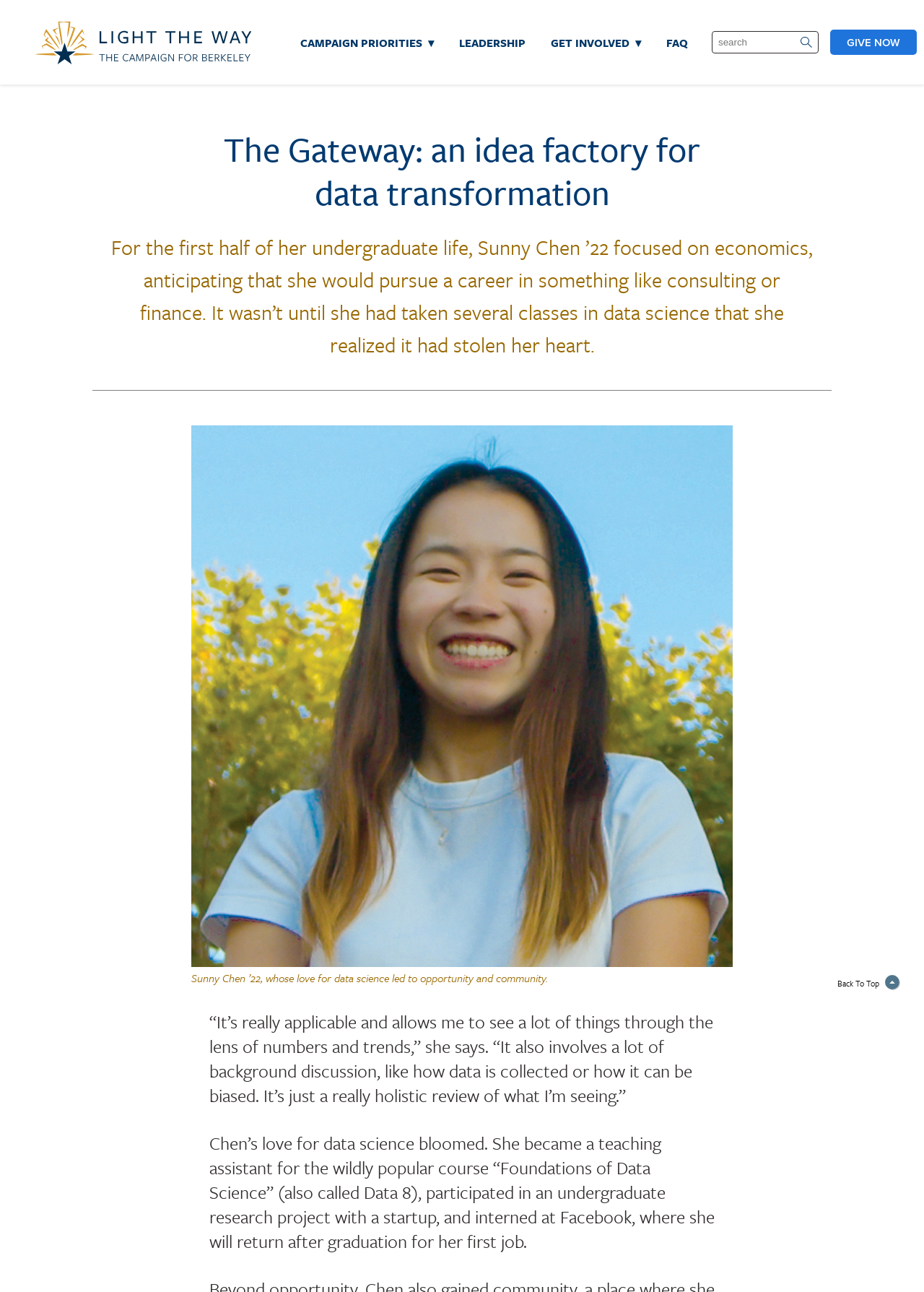Highlight the bounding box coordinates of the element you need to click to perform the following instruction: "Click the 'CAMPAIGN PRIORITIES' menu."

[0.312, 0.017, 0.483, 0.048]